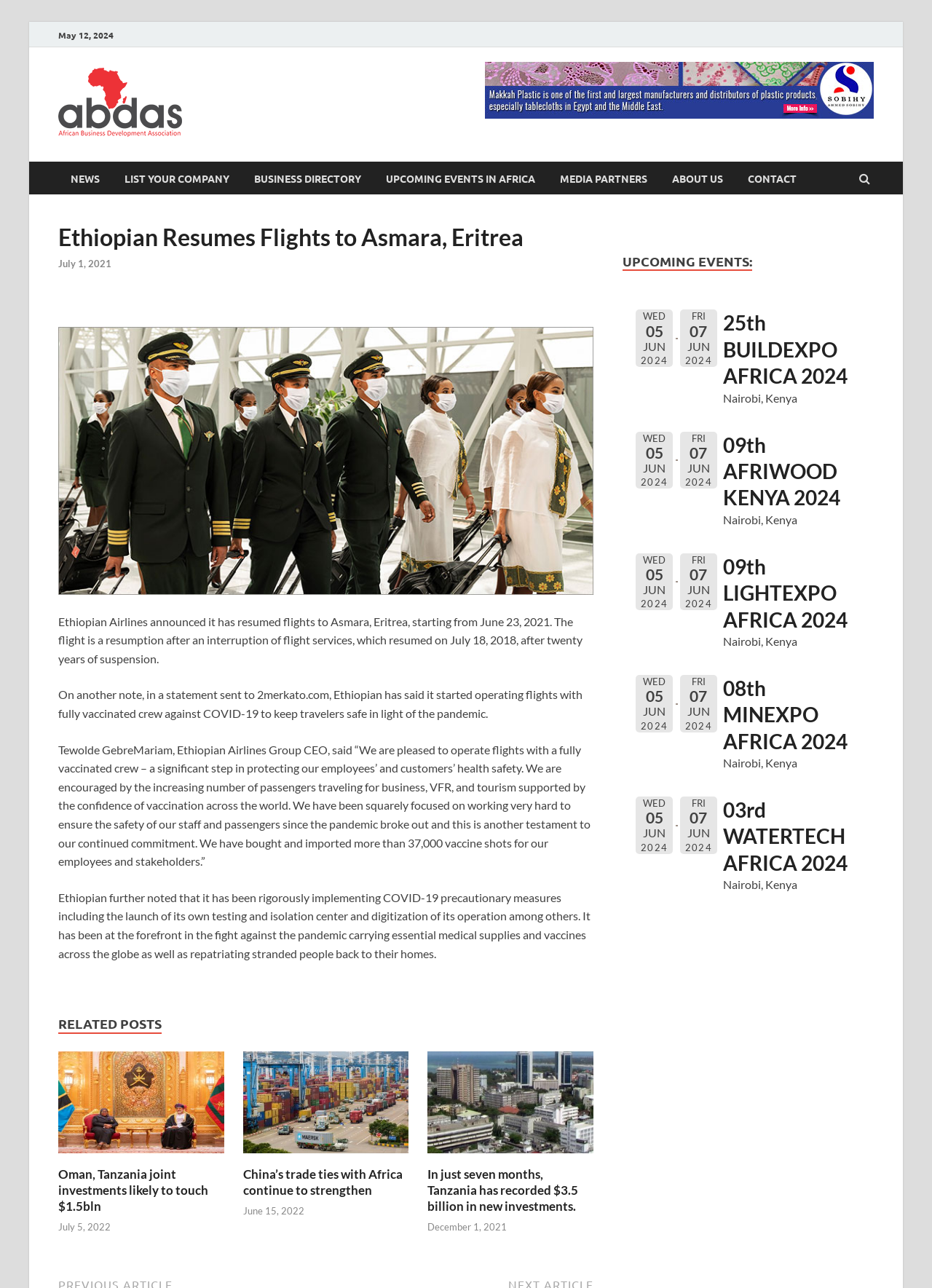Explain in detail what is displayed on the webpage.

The webpage is about ABDAS, an Africa information and business directory. At the top, there is a date "May 12, 2024" and a link to ABDAS with an accompanying image. Below that, there is a main section with an image and a heading "Ethiopian Resumes Flights to Asmara, Eritrea". This section contains an article with several paragraphs of text discussing Ethiopian Airlines resuming flights to Asmara, Eritrea, and the airline's efforts to ensure safety during the COVID-19 pandemic.

To the top left, there are several links to different sections of the website, including "NEWS", "LIST YOUR COMPANY", "BUSINESS DIRECTORY", "UPCOMING EVENTS IN AFRICA", "MEDIA PARTNERS", "ABOUT US", and "CONTACT". Below the main article, there is a section titled "RELATED POSTS" with three links to other news articles, each with a heading and a date.

On the right side of the page, there is a section titled "UPCOMING EVENTS" with a list of three events, each with a date, title, and location. The events are the 25th BUILDEXPO AFRICA 2024, the 09th AFRIWOOD KENYA 2024, and the 09th LIGHTEXPO AFRICA 2024, all taking place in Nairobi, Kenya.